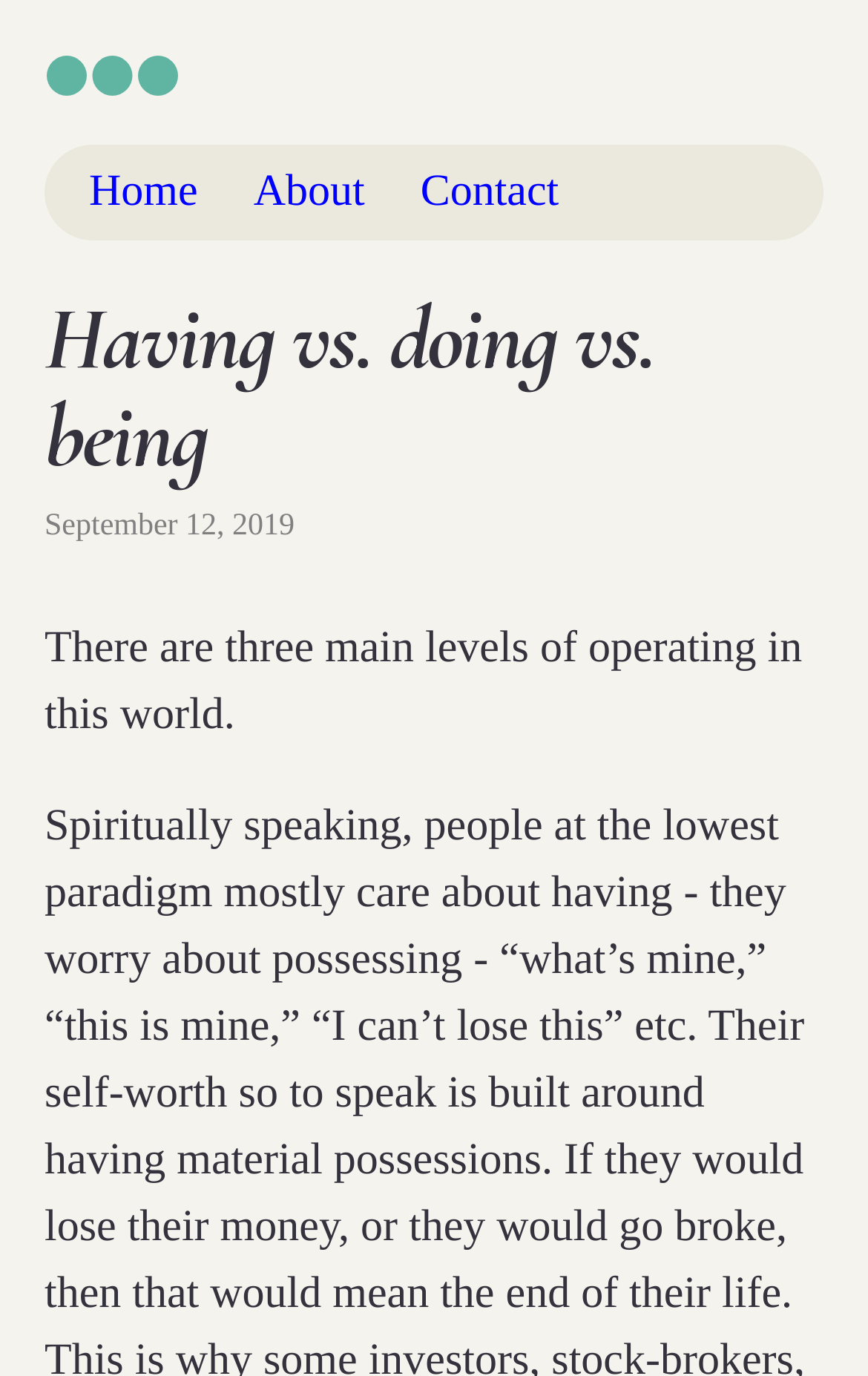Please identify the primary heading of the webpage and give its text content.

Having vs. doing vs. being